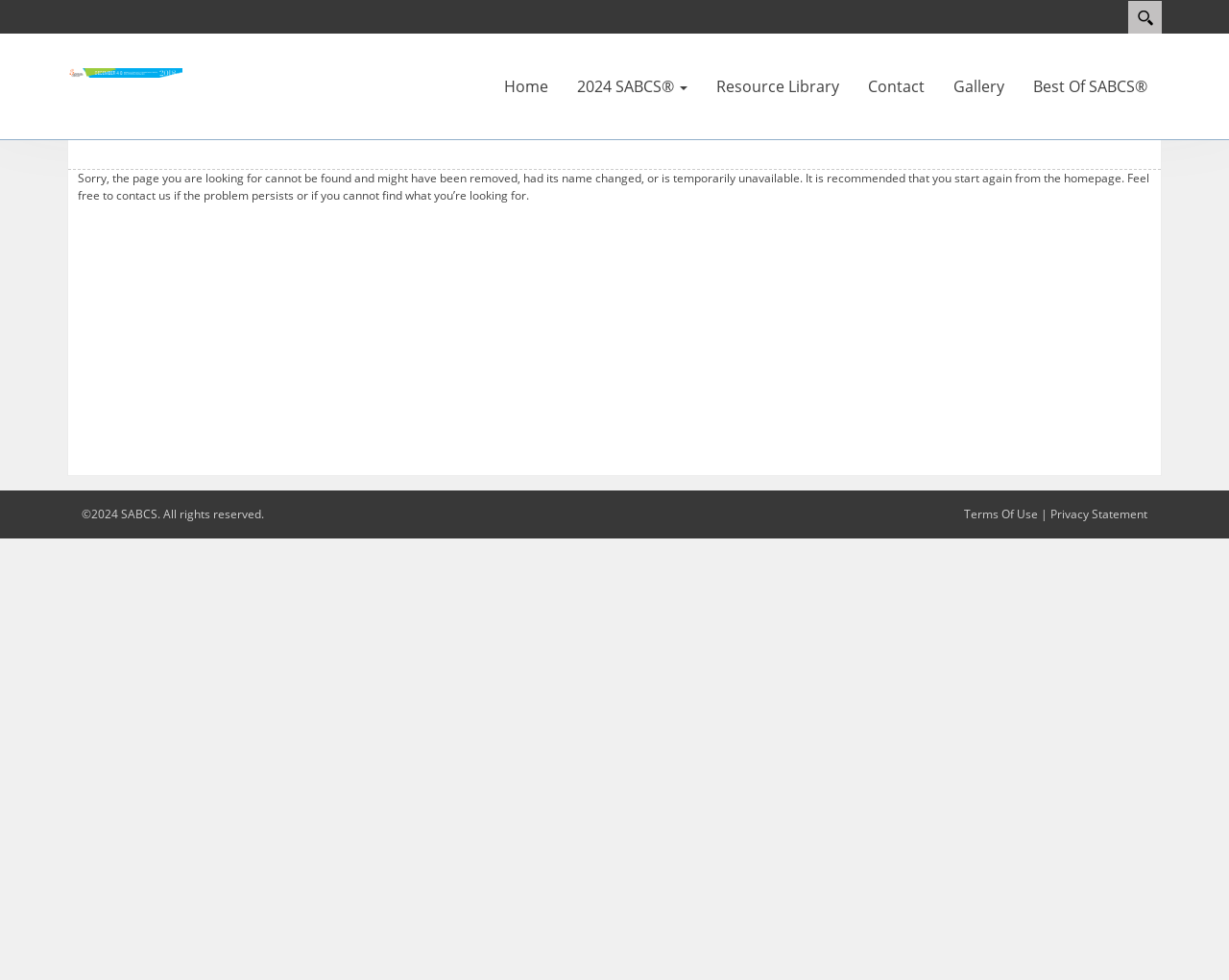Give a detailed account of the webpage.

The webpage is a 404 error page for the San Antonio Breast Cancer Symposium. At the top right corner, there are several links, including "Clear search text", "Search", and "San Antonio Breast Cancer Symposium" with an accompanying image. Below these links, there is a navigation menu with links to "Home", "2024 SABCS", "Resource Library", "Contact", "Gallery", and "Best Of SABCS".

The main content of the page is a message apologizing for the error, stating that the page cannot be found and providing instructions to start again from the homepage or contact the organization if the problem persists. This message is located in the middle of the page.

At the bottom of the page, there is a footer section with a copyright notice "©2024 SABCS. All rights reserved." on the left side, and links to "Terms Of Use" and "Privacy Statement" on the right side, separated by a vertical bar.